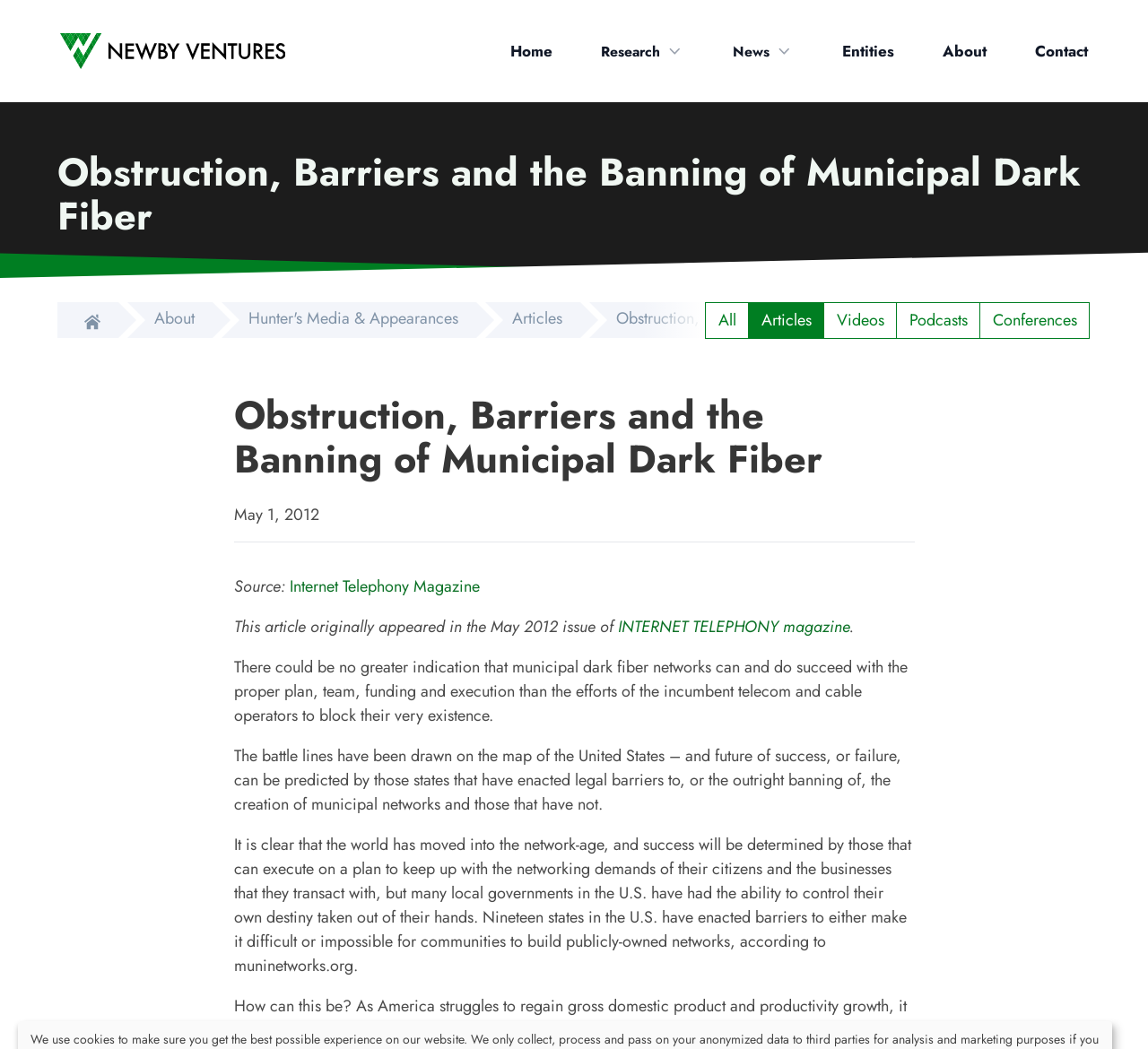Provide the bounding box coordinates of the HTML element described by the text: "Newby Ventures". The coordinates should be in the format [left, top, right, bottom] with values between 0 and 1.

[0.047, 0.017, 0.254, 0.08]